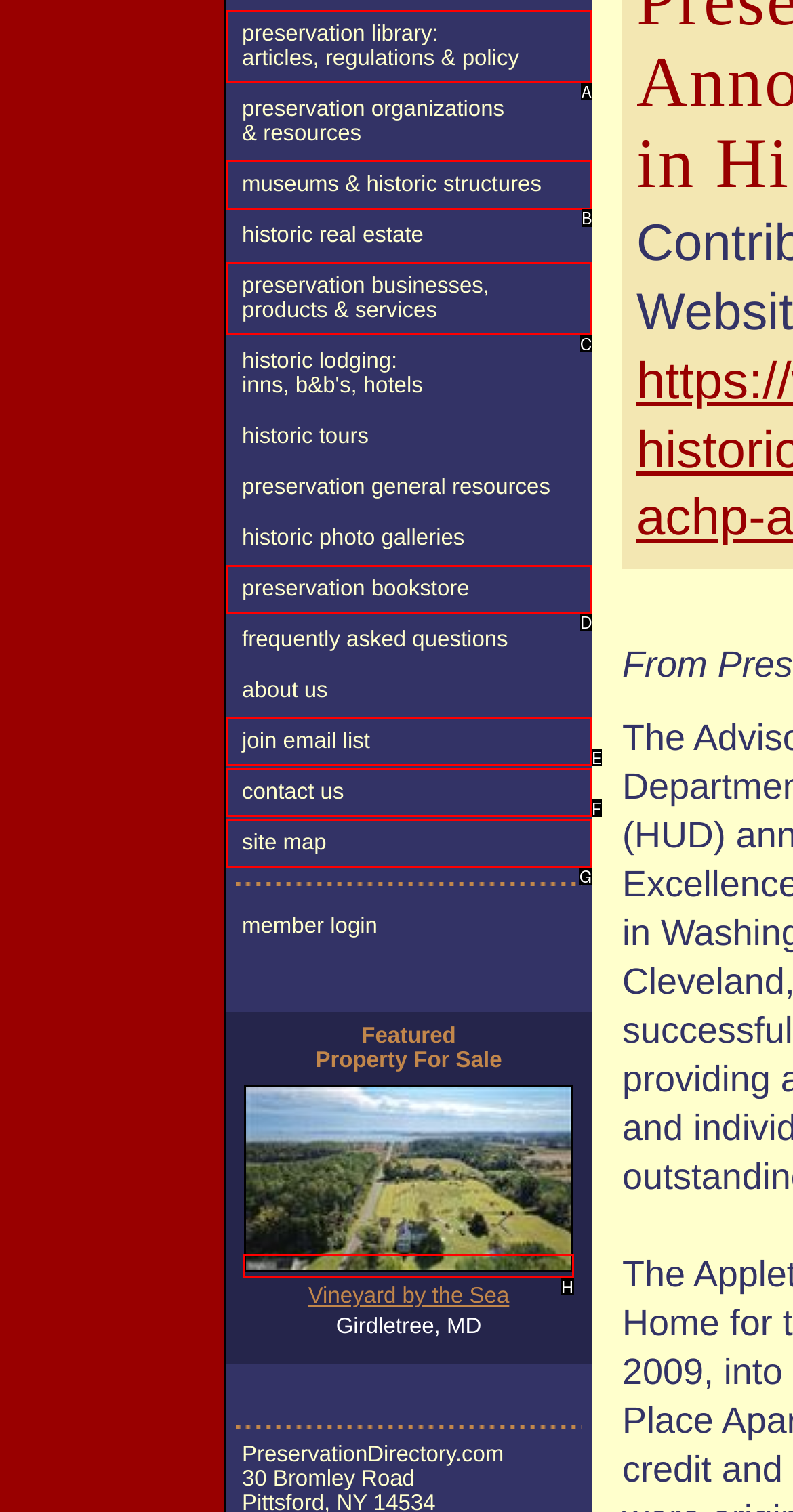Match the description: preservation library:articles, regulations & policy to one of the options shown. Reply with the letter of the best match.

A